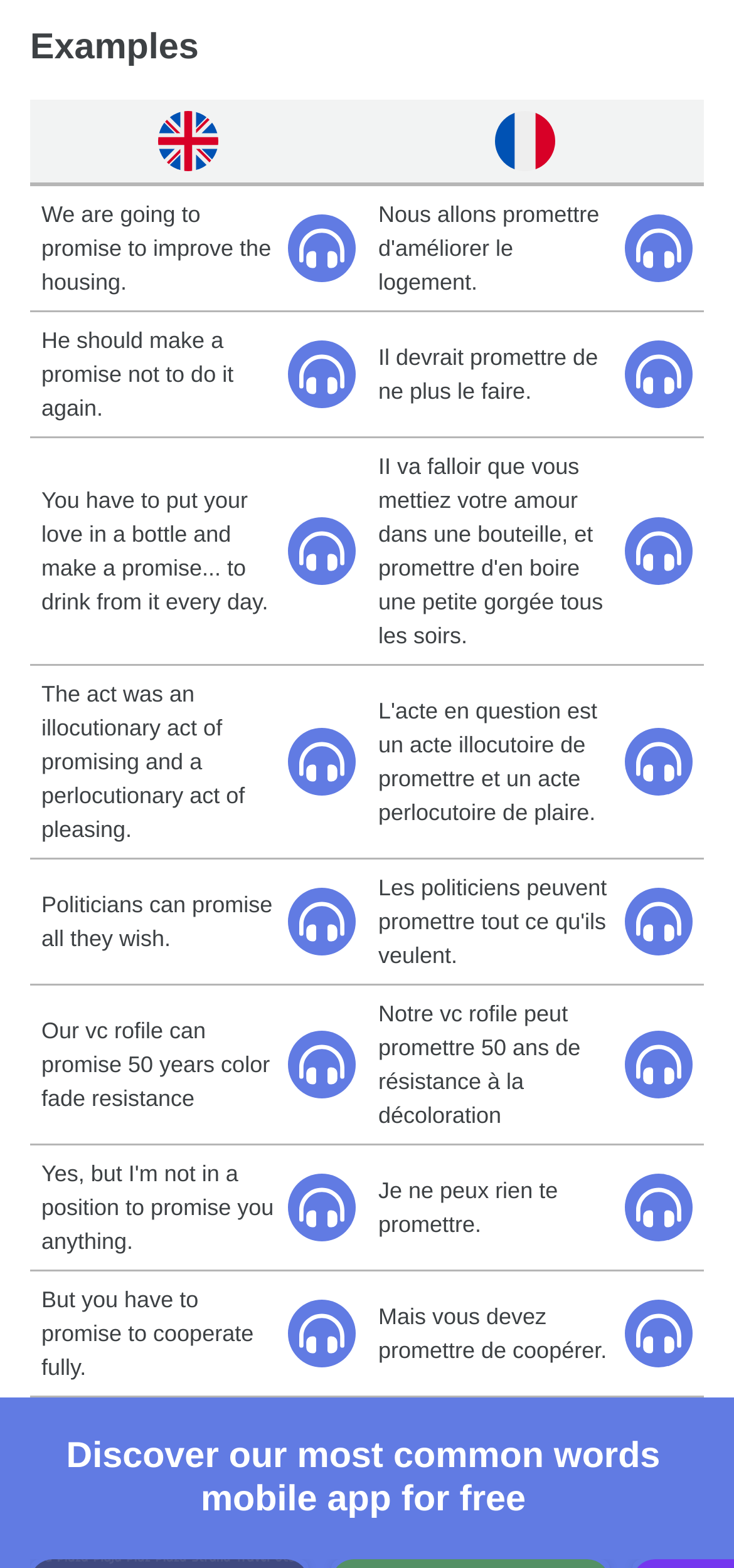Please identify the bounding box coordinates of the clickable area that will fulfill the following instruction: "Pronounce the sentence in French". The coordinates should be in the format of four float numbers between 0 and 1, i.e., [left, top, right, bottom].

[0.851, 0.137, 0.944, 0.18]